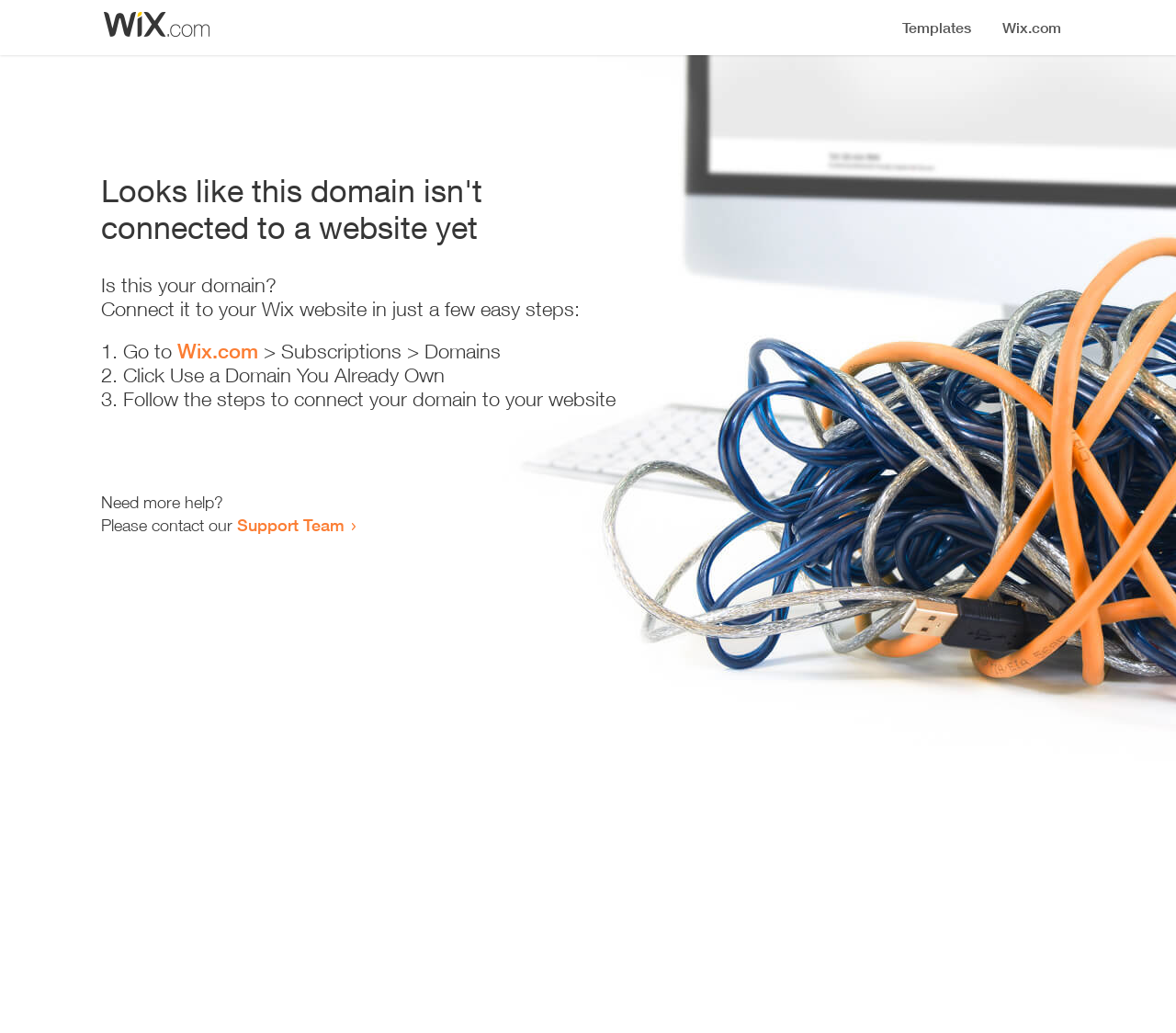Determine the bounding box for the UI element as described: "Support Team". The coordinates should be represented as four float numbers between 0 and 1, formatted as [left, top, right, bottom].

[0.202, 0.498, 0.293, 0.518]